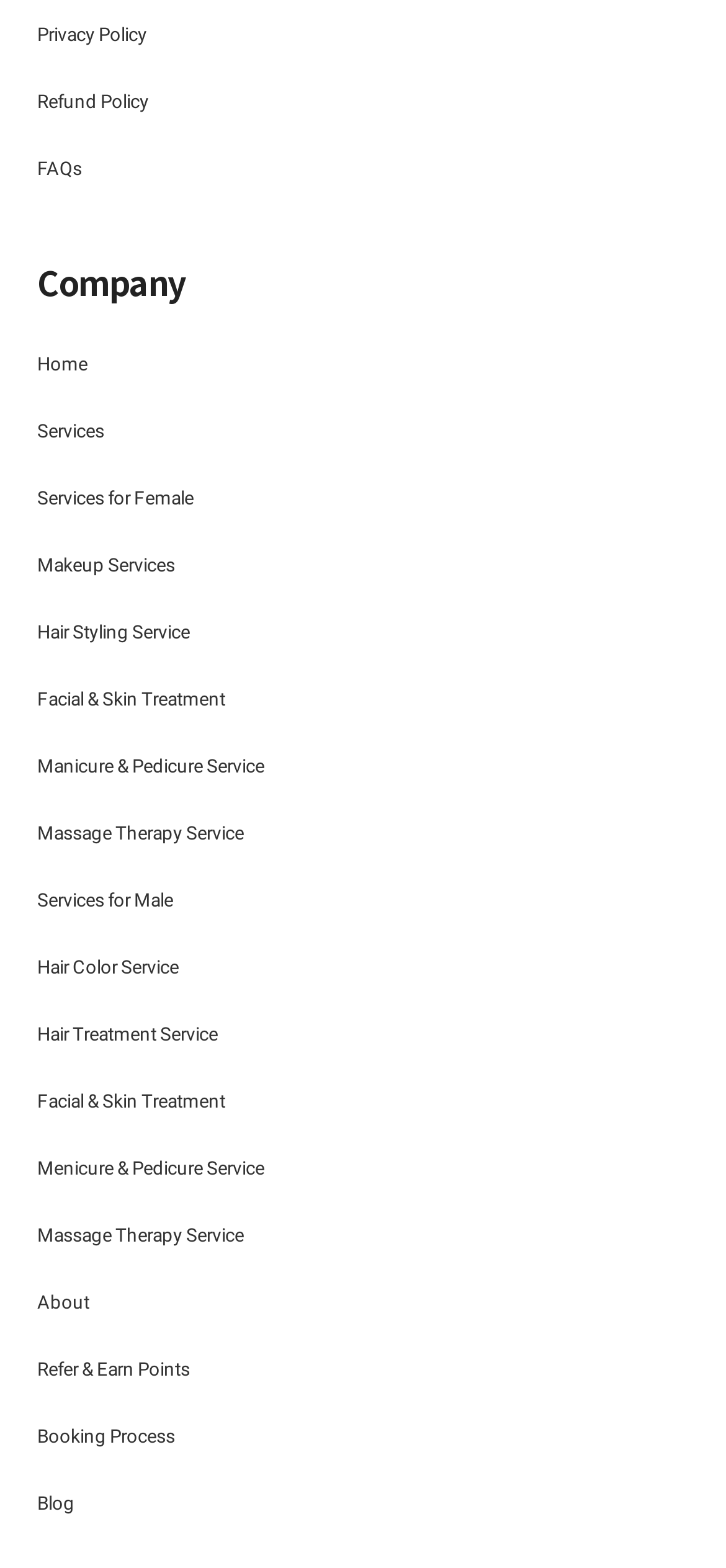Please pinpoint the bounding box coordinates for the region I should click to adhere to this instruction: "Read the article by KAREN BATE".

None